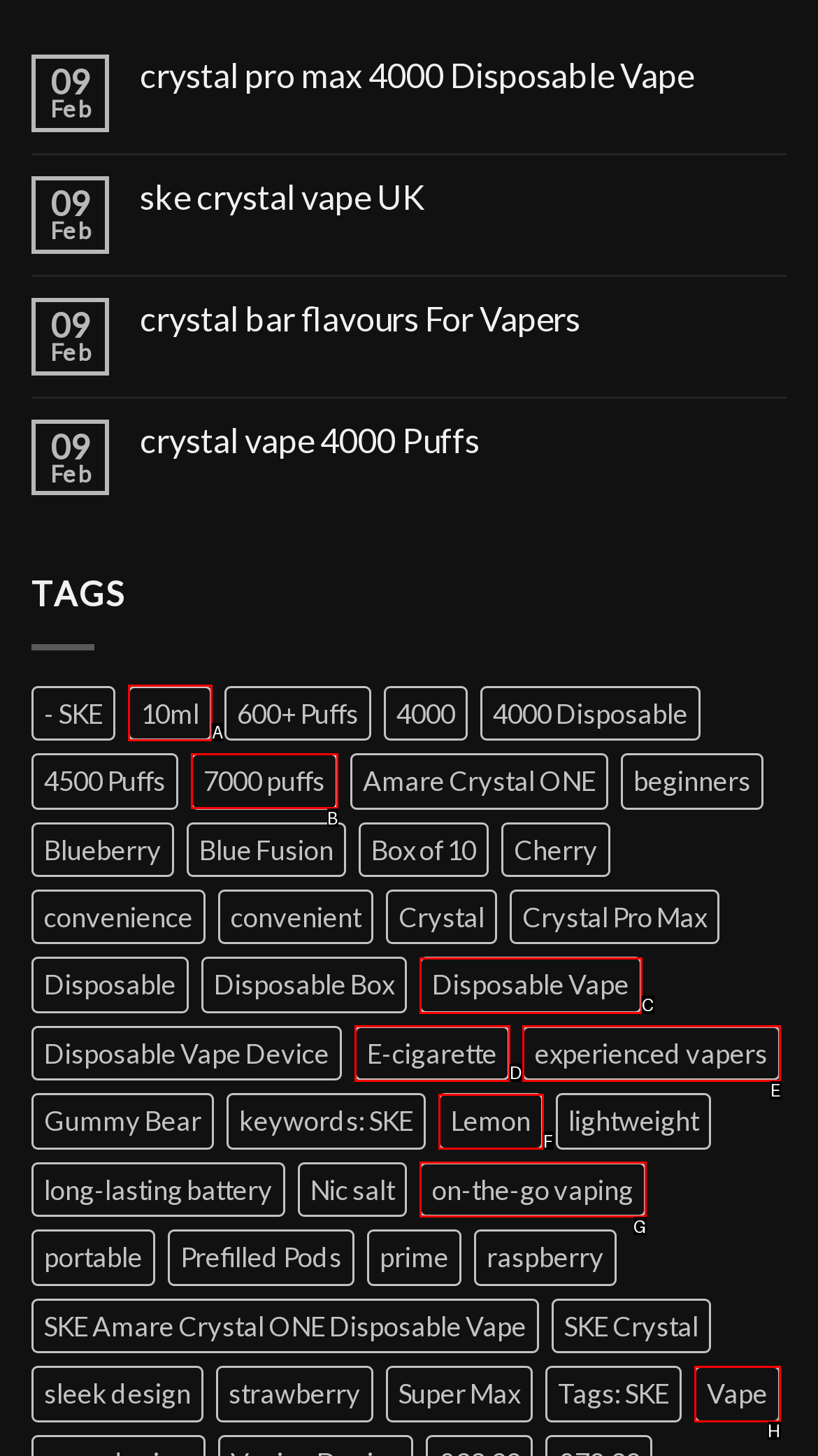Identify the letter of the option that should be selected to accomplish the following task: Explore 'Disposable Vape (40 products)'. Provide the letter directly.

C